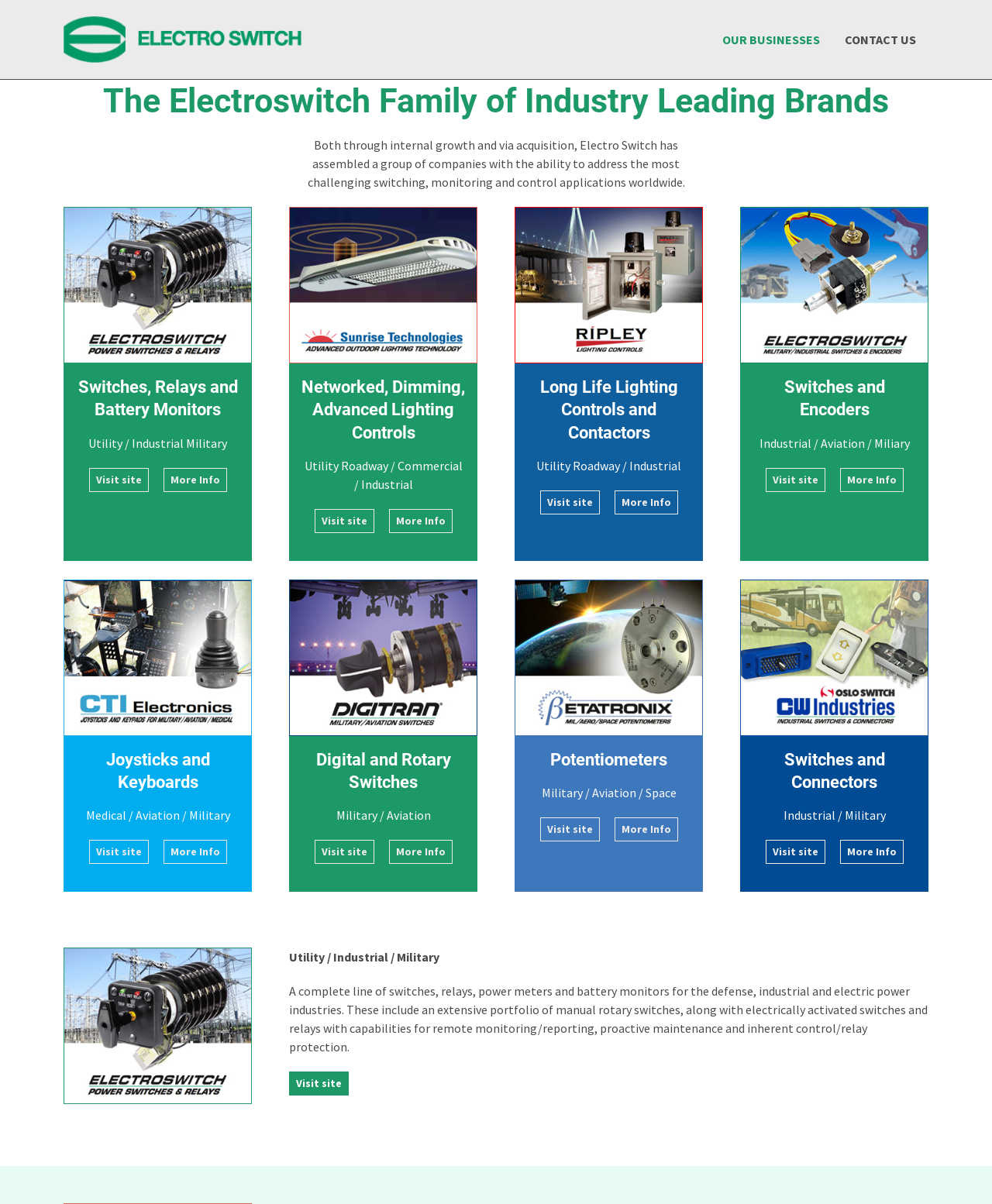Please identify the bounding box coordinates of the element on the webpage that should be clicked to follow this instruction: "Expand OUR BUSINESSES". The bounding box coordinates should be given as four float numbers between 0 and 1, formatted as [left, top, right, bottom].

[0.716, 0.02, 0.839, 0.046]